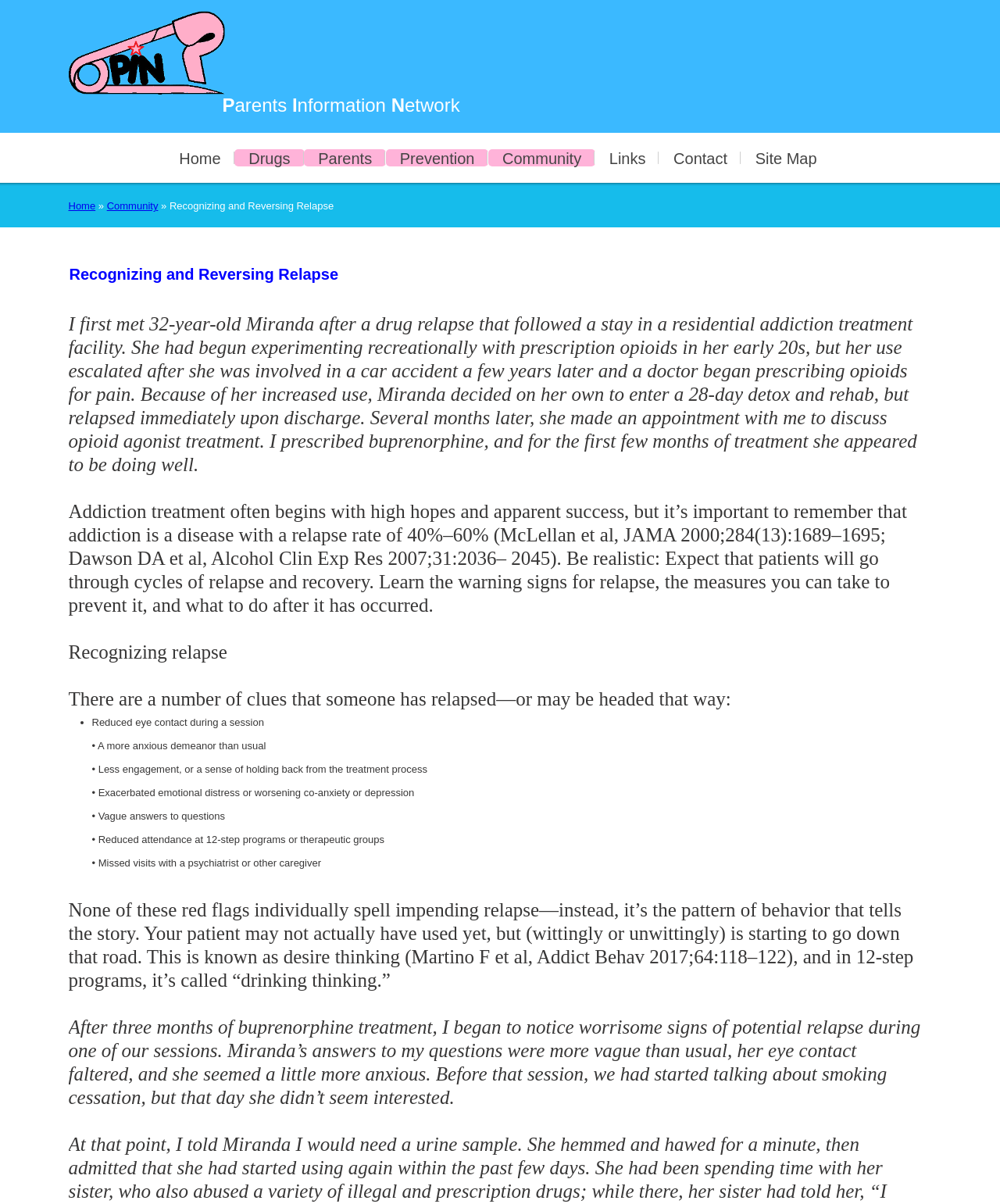Determine the bounding box coordinates of the region I should click to achieve the following instruction: "Click on the 'Community' link". Ensure the bounding box coordinates are four float numbers between 0 and 1, i.e., [left, top, right, bottom].

[0.488, 0.115, 0.595, 0.147]